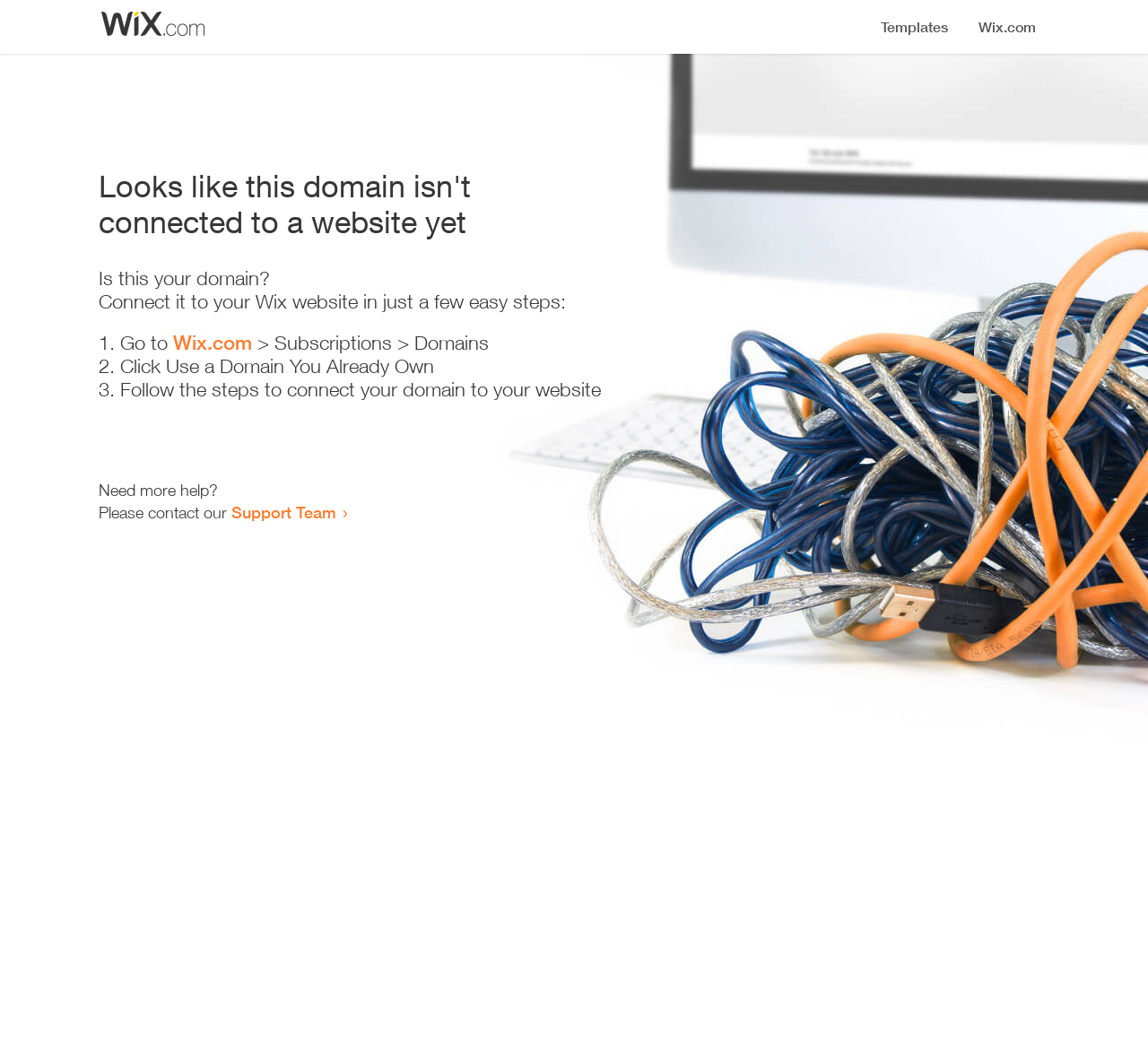Provide the text content of the webpage's main heading.

Looks like this domain isn't
connected to a website yet